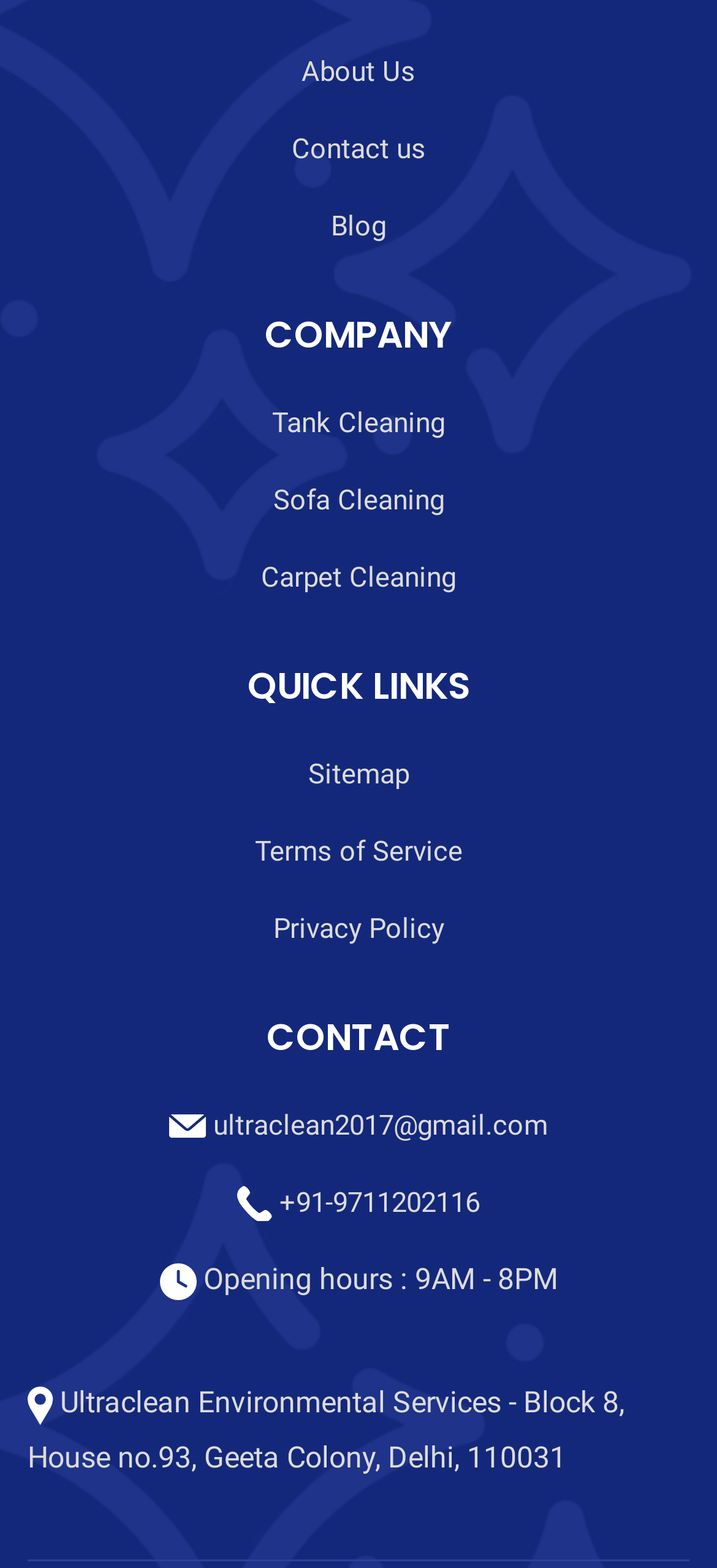Please give a one-word or short phrase response to the following question: 
What services does the company offer?

Tank Cleaning, Sofa Cleaning, Carpet Cleaning